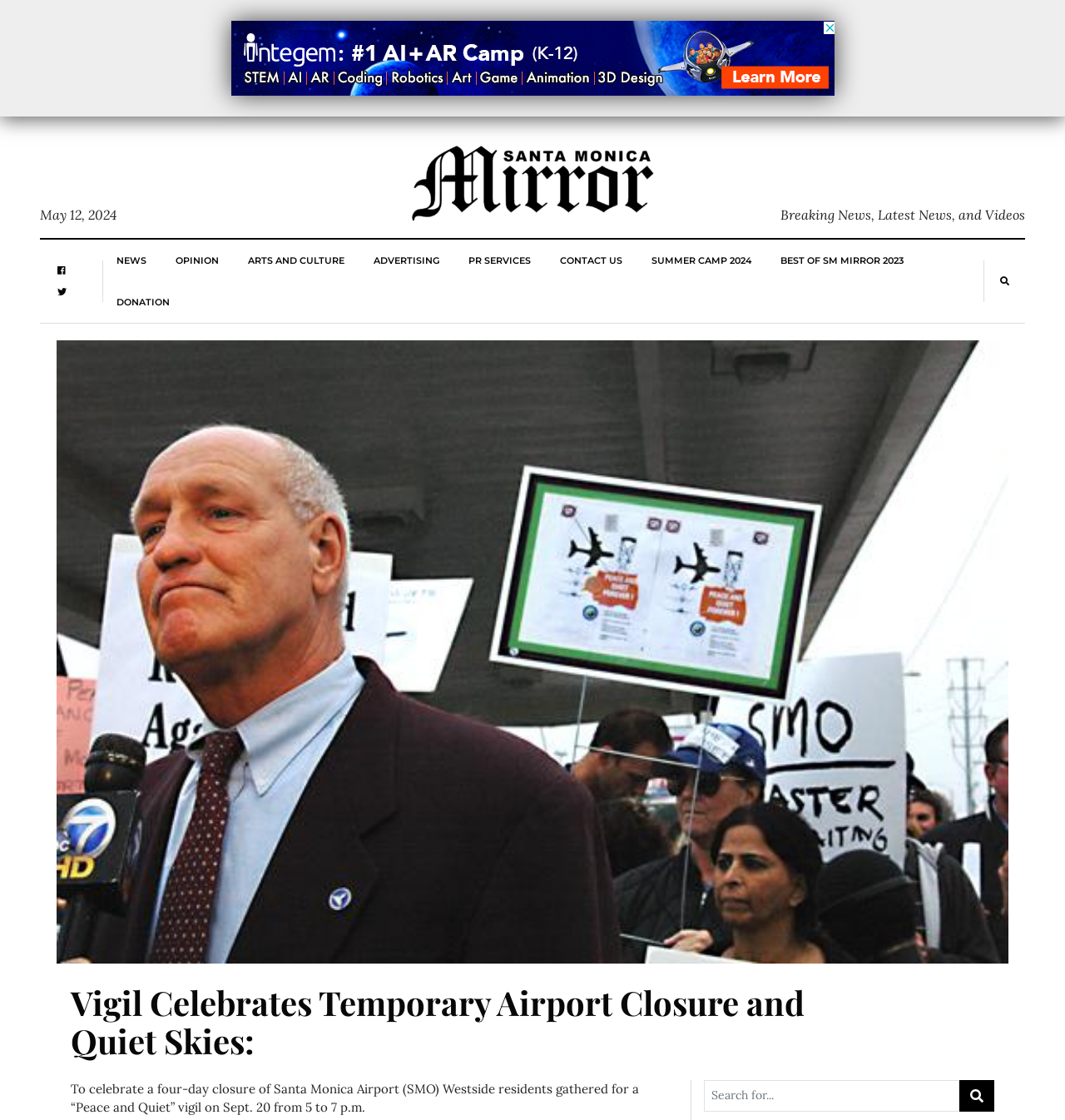Generate a thorough explanation of the webpage's elements.

The webpage appears to be a news article from the SM Mirror, with a focus on a "Peace and Quiet" vigil celebrating the temporary closure of Santa Monica Airport. 

At the top of the page, there is an advertisement iframe taking up a significant portion of the width, situated near the top. Below this, there is a link to the SM Mirror, accompanied by an image of the same name. 

To the left of the SM Mirror link, there is a date displayed as "May 12, 2024". On the opposite side, there is a static text stating "Breaking News, Latest News, and Videos". 

Below these elements, there are several links arranged horizontally, including "NEWS", "OPINION", "ARTS AND CULTURE", "ADVERTISING", "PR SERVICES", "CONTACT US", "SUMMER CAMP 2024", "BEST OF SM MIRROR 2023", and "DONATION". 

On the right side of the page, there is a small icon represented by "\uf002". When clicked, it expands to reveal an image with a caption "shot before the tree was torn down." Below this image, there is a header with the title "Vigil Celebrates Temporary Airport Closure and Quiet Skies:". 

Underneath the header, there is a paragraph of text describing the vigil, stating that Westside residents gathered to celebrate the temporary airport closure. At the very bottom of the page, there is a search bar with a searchbox and a button represented by "\uf002".